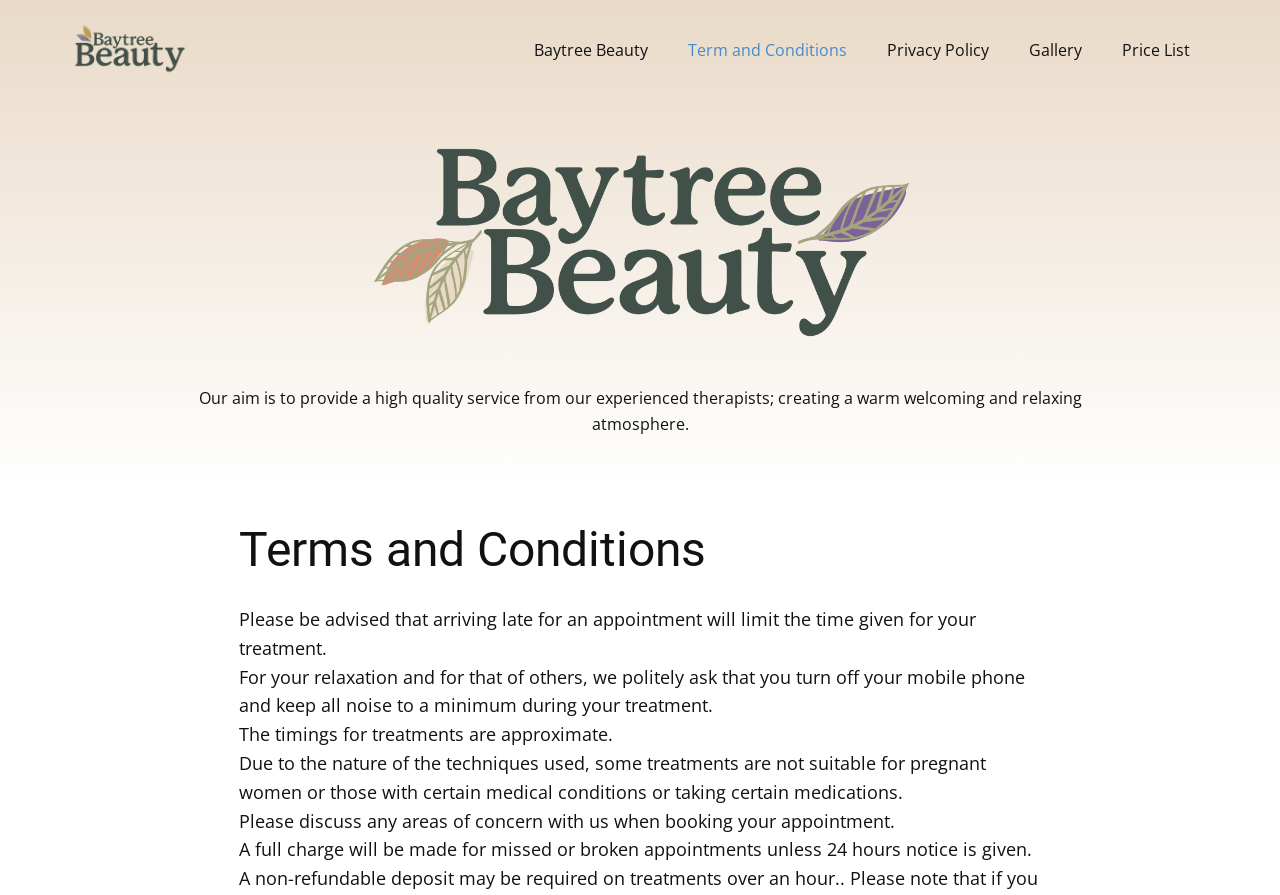Identify the bounding box coordinates for the UI element described as: "parent_node: Baytree Beauty title="facebook"".

[0.055, 0.021, 0.148, 0.089]